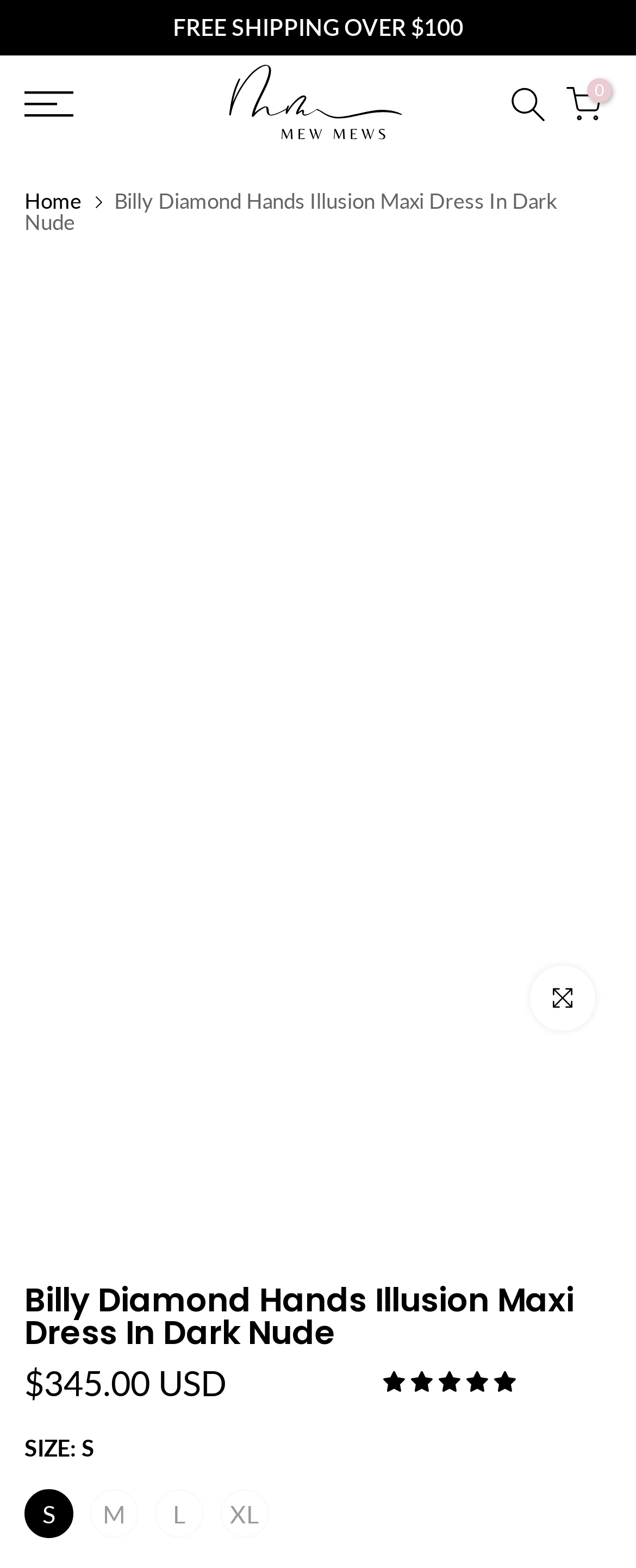Please pinpoint the bounding box coordinates for the region I should click to adhere to this instruction: "Select size M".

[0.162, 0.956, 0.197, 0.974]